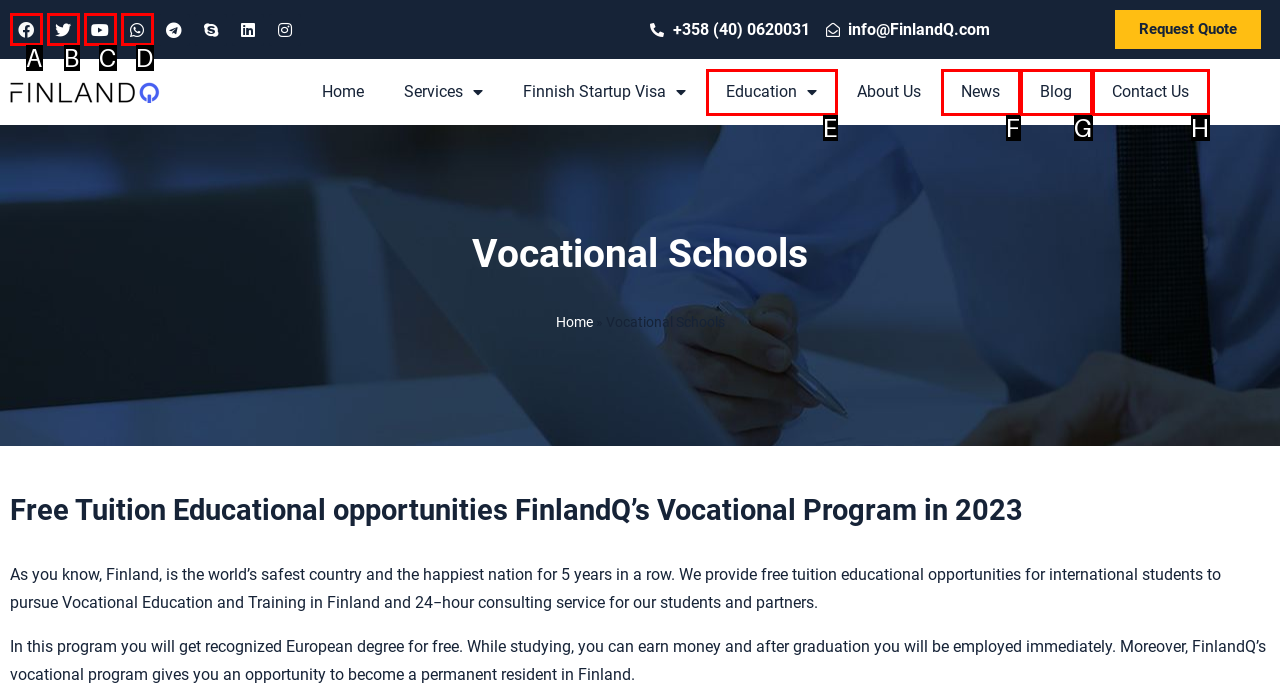Determine the HTML element to be clicked to complete the task: Click on Facebook link. Answer by giving the letter of the selected option.

A